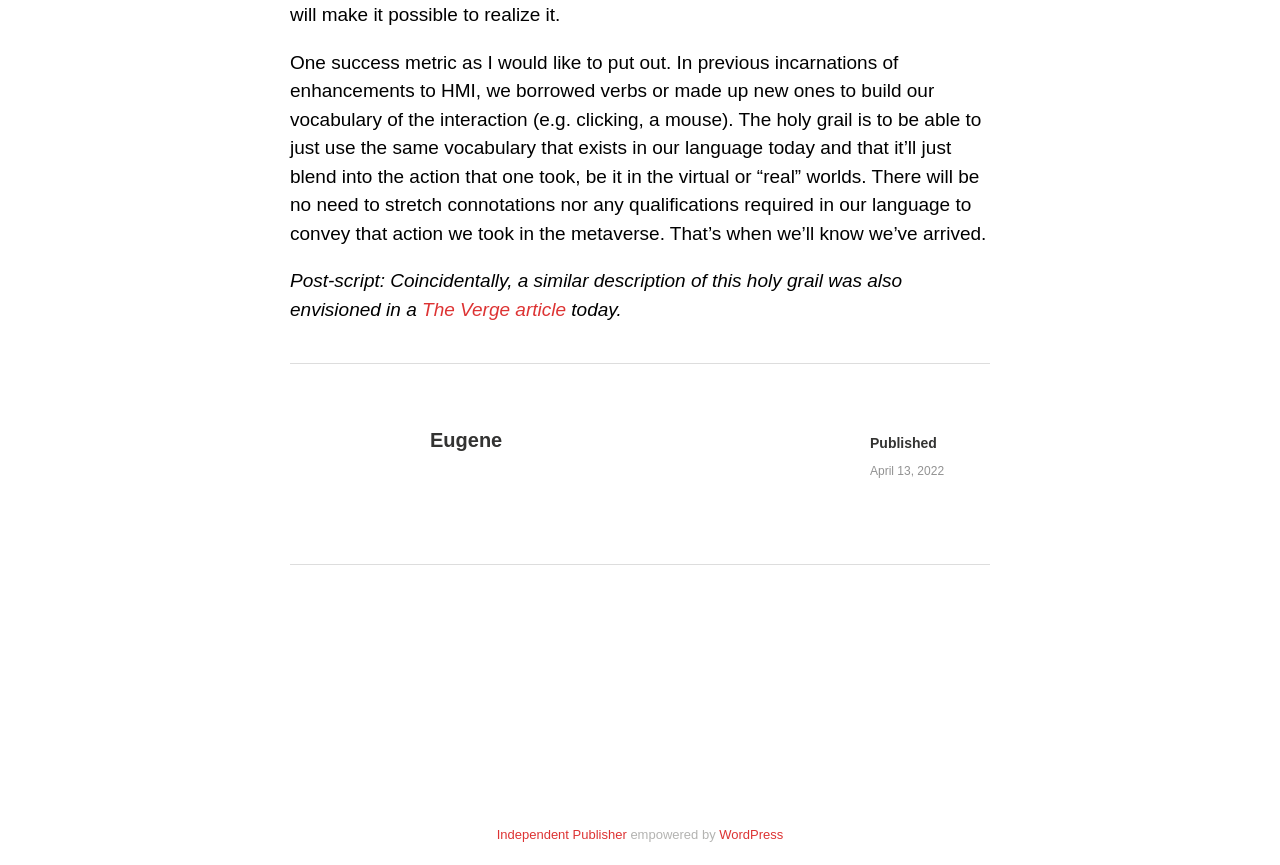Give the bounding box coordinates for the element described by: "Independent Publisher".

[0.388, 0.957, 0.49, 0.974]